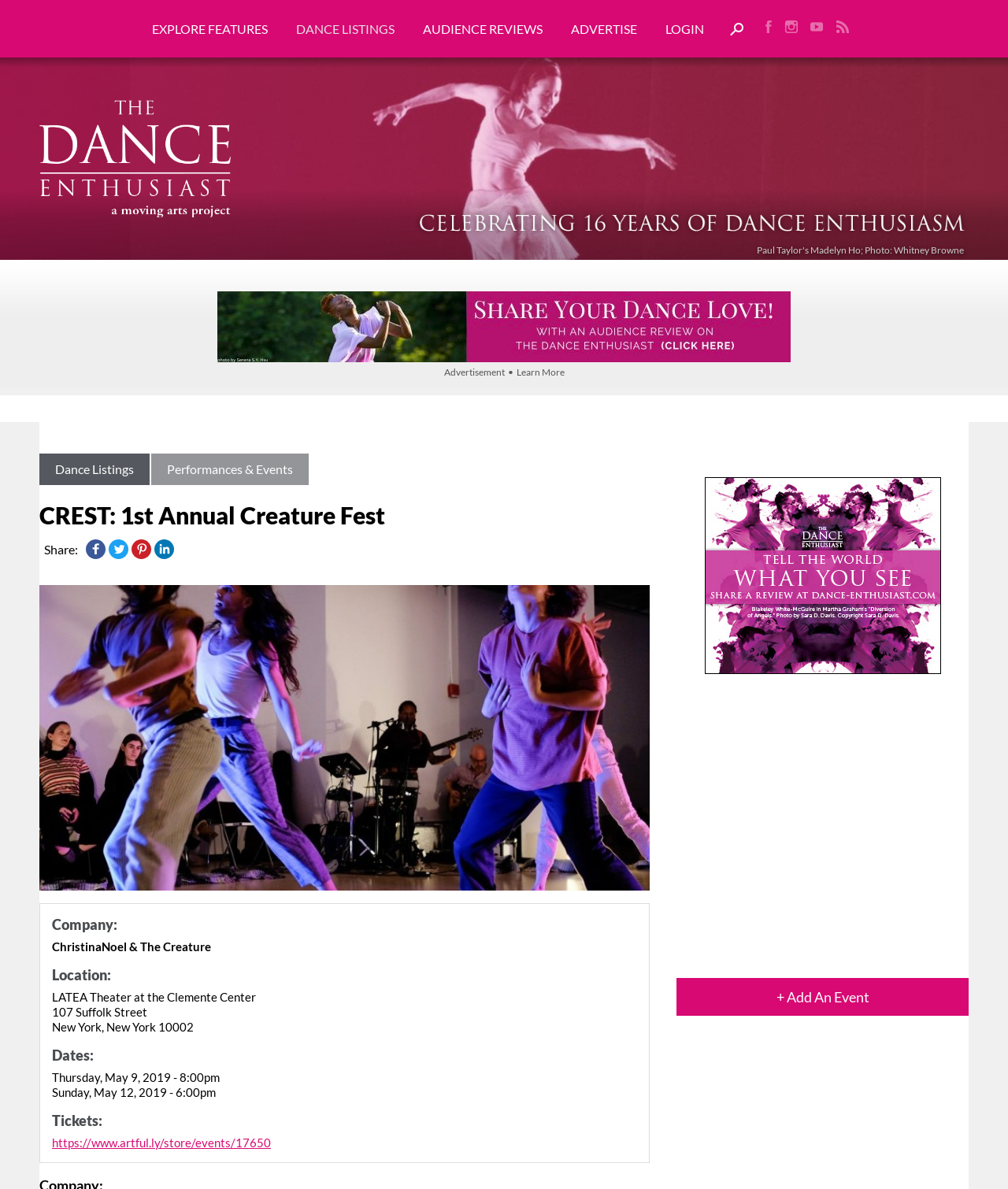Could you provide the bounding box coordinates for the portion of the screen to click to complete this instruction: "Find us on Facebook"?

[0.753, 0.012, 0.772, 0.036]